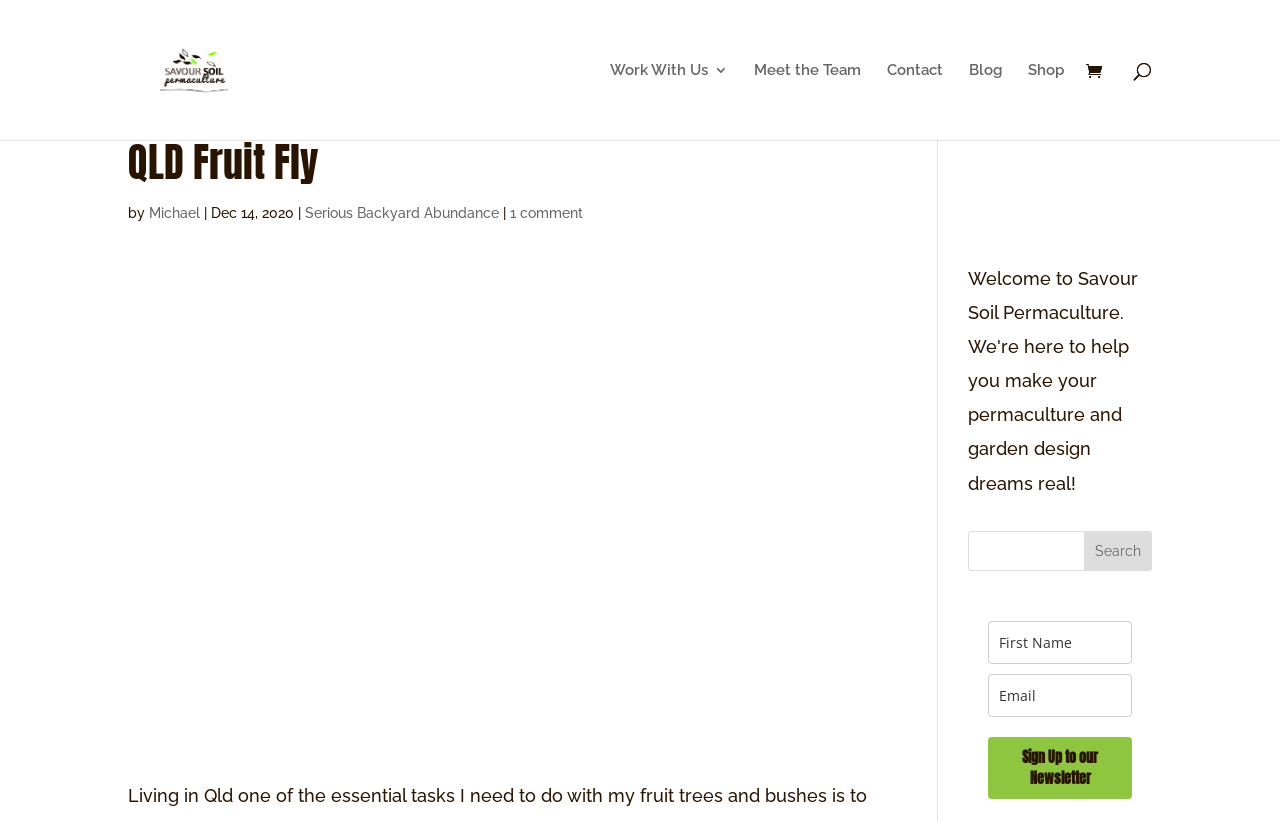Please determine the bounding box coordinates for the element that should be clicked to follow these instructions: "Search for something".

[0.756, 0.647, 0.9, 0.695]